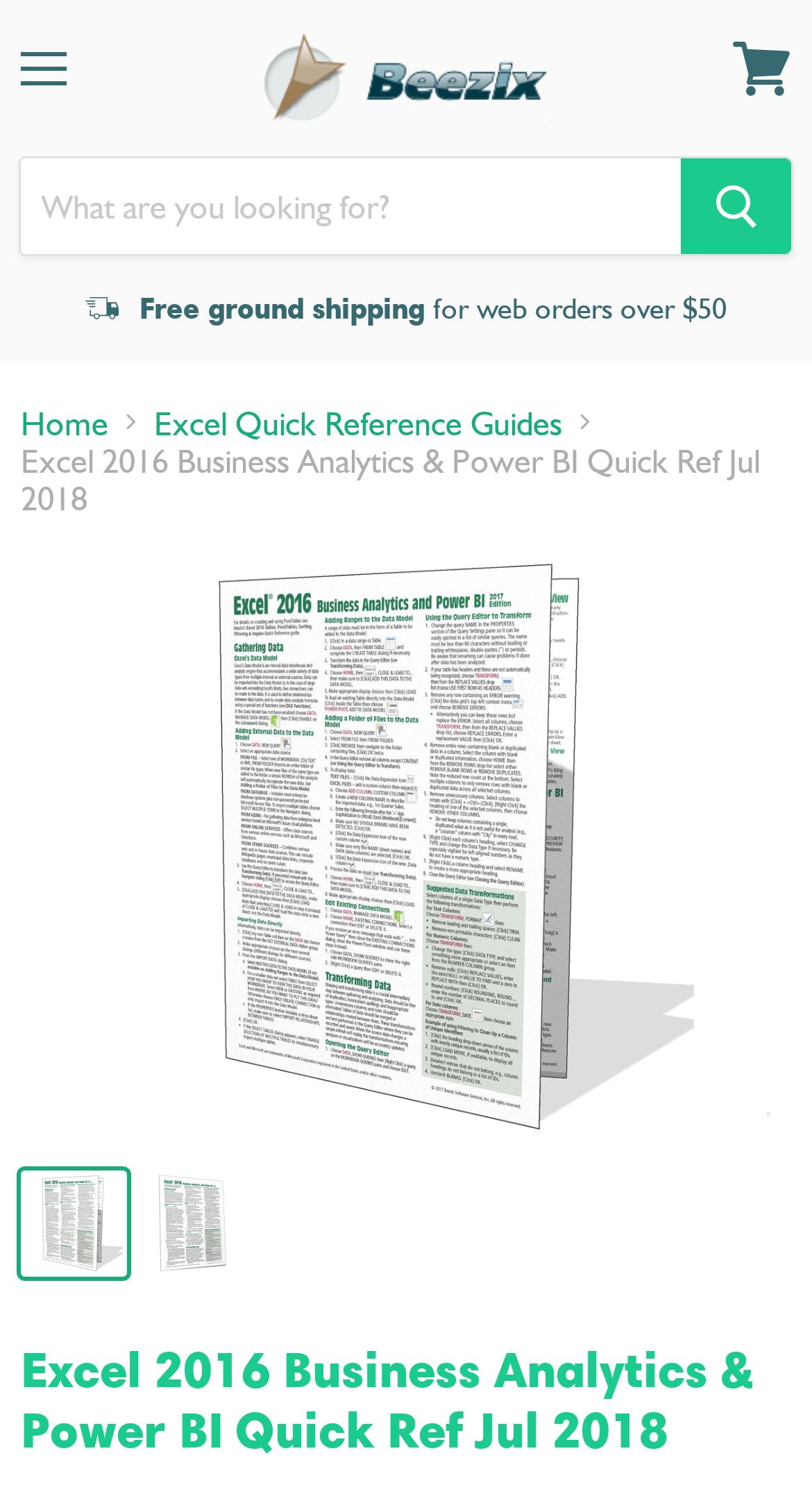Locate the UI element that matches the description Menu in the webpage screenshot. Return the bounding box coordinates in the format (top-left x, top-left y, bottom-right x, bottom-right y), with values ranging from 0 to 1.

[0.0, 0.014, 0.108, 0.079]